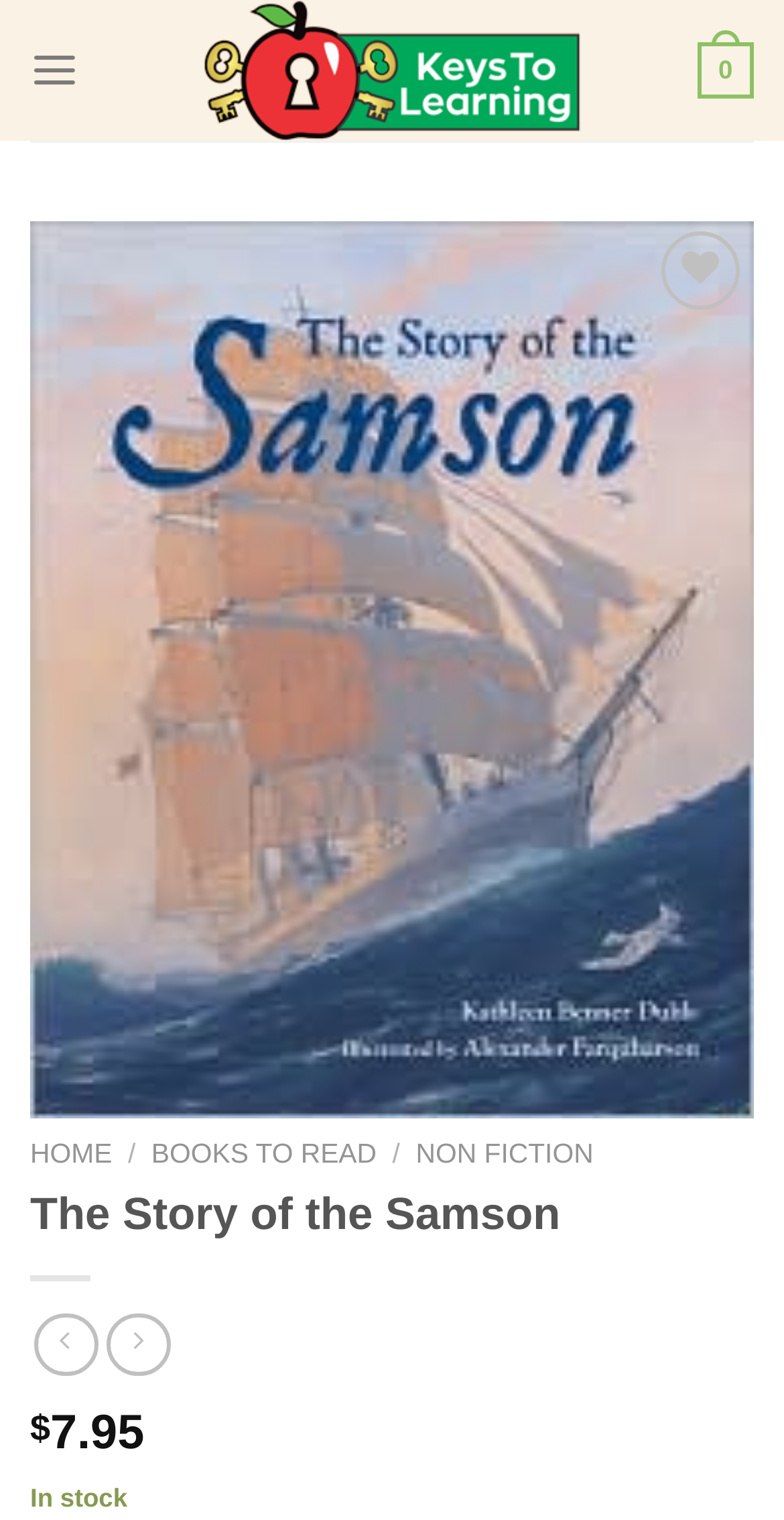Could you locate the bounding box coordinates for the section that should be clicked to accomplish this task: "View book details".

[0.038, 0.779, 0.962, 0.818]